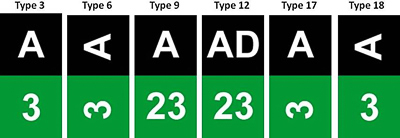What is the purpose of the visual guide?
Answer with a single word or phrase by referring to the visual content.

Identifying Peregrine Falcons